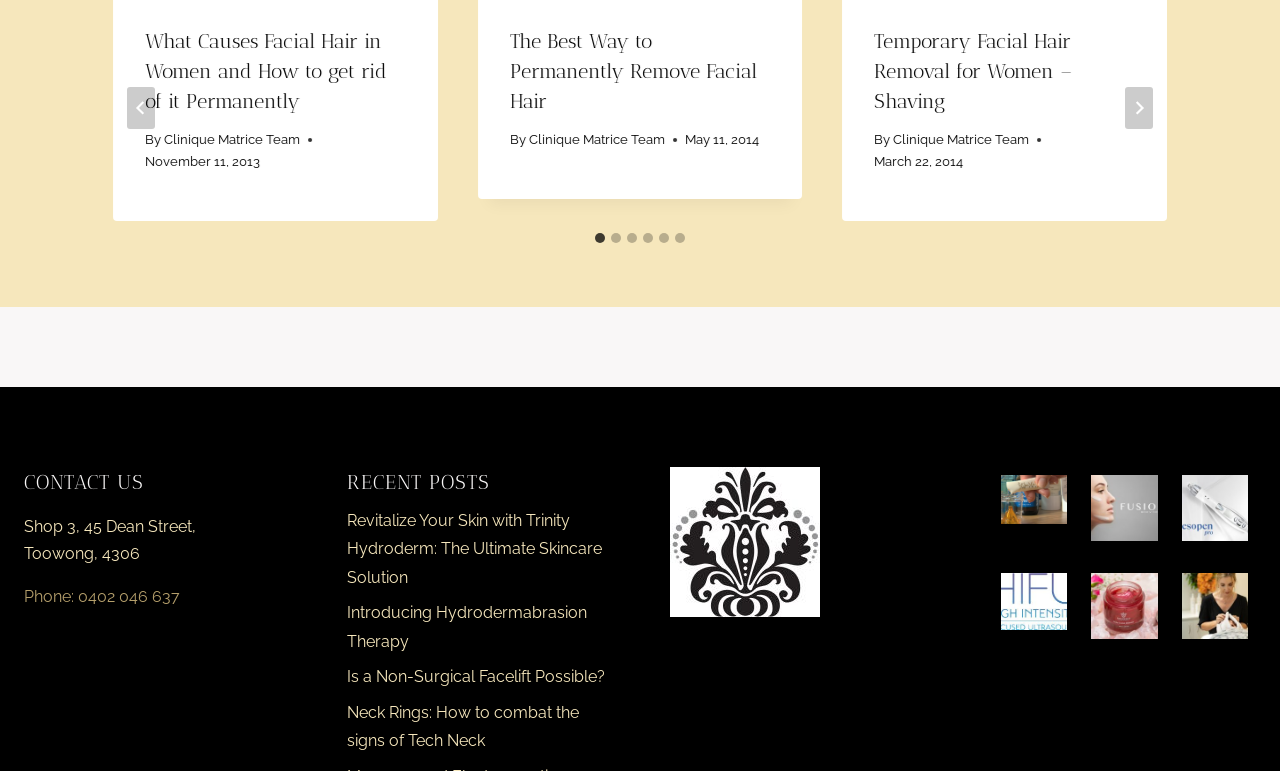What is the title of the first article on the webpage?
Based on the image, please offer an in-depth response to the question.

The first article on the webpage is located in the top left section of the content area, and it has a heading that reads 'What Causes Facial Hair in Women and How to get rid of it Permanently'. This heading is accompanied by a link and a timestamp, suggesting that it is a clickable article title.